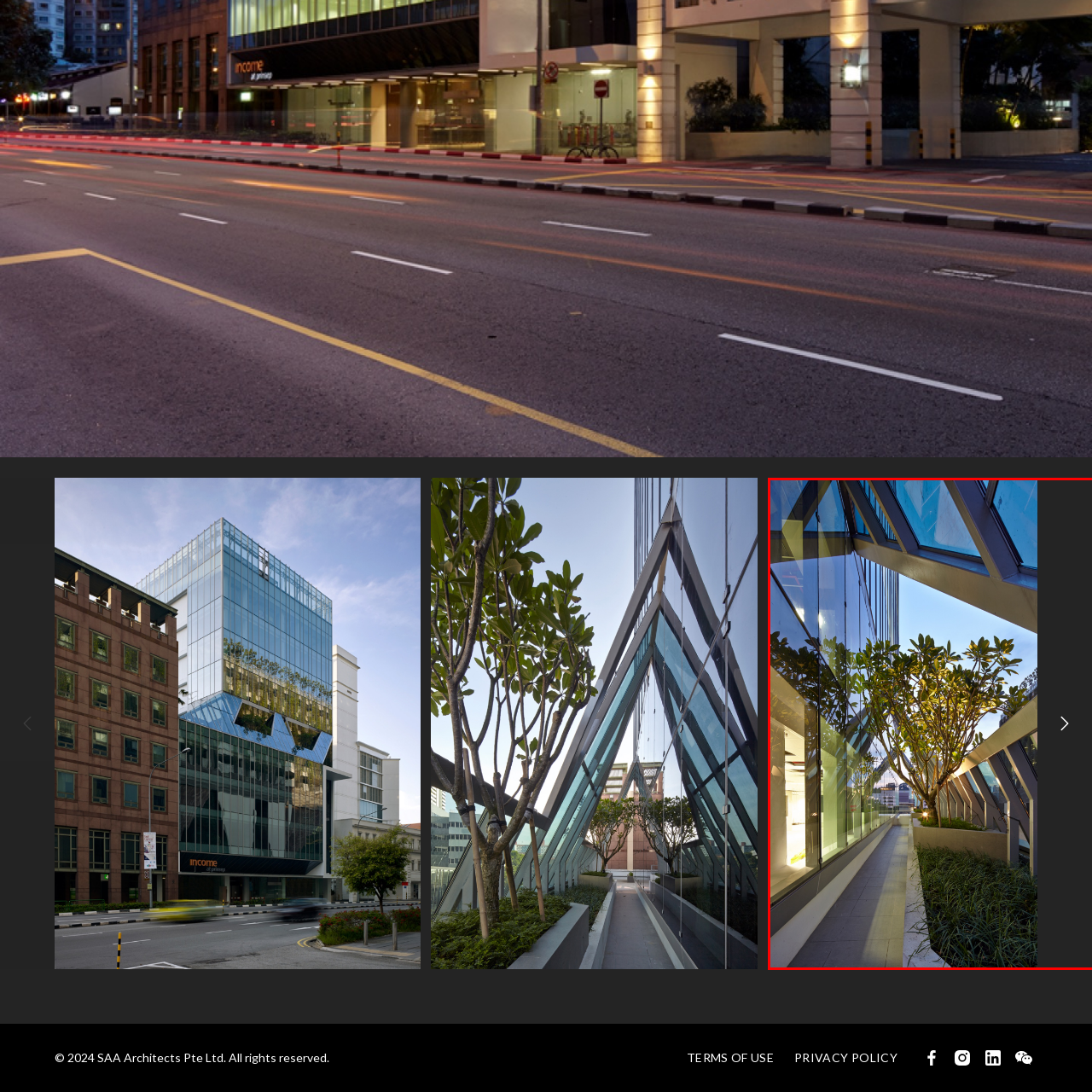What material are the pathway tiles made of?
Carefully analyze the image within the red bounding box and give a comprehensive response to the question using details from the image.

The caption describes the pathway as being 'lined with smooth tiles', which implies that the tiles are made of a smooth material, likely ceramic or stone.